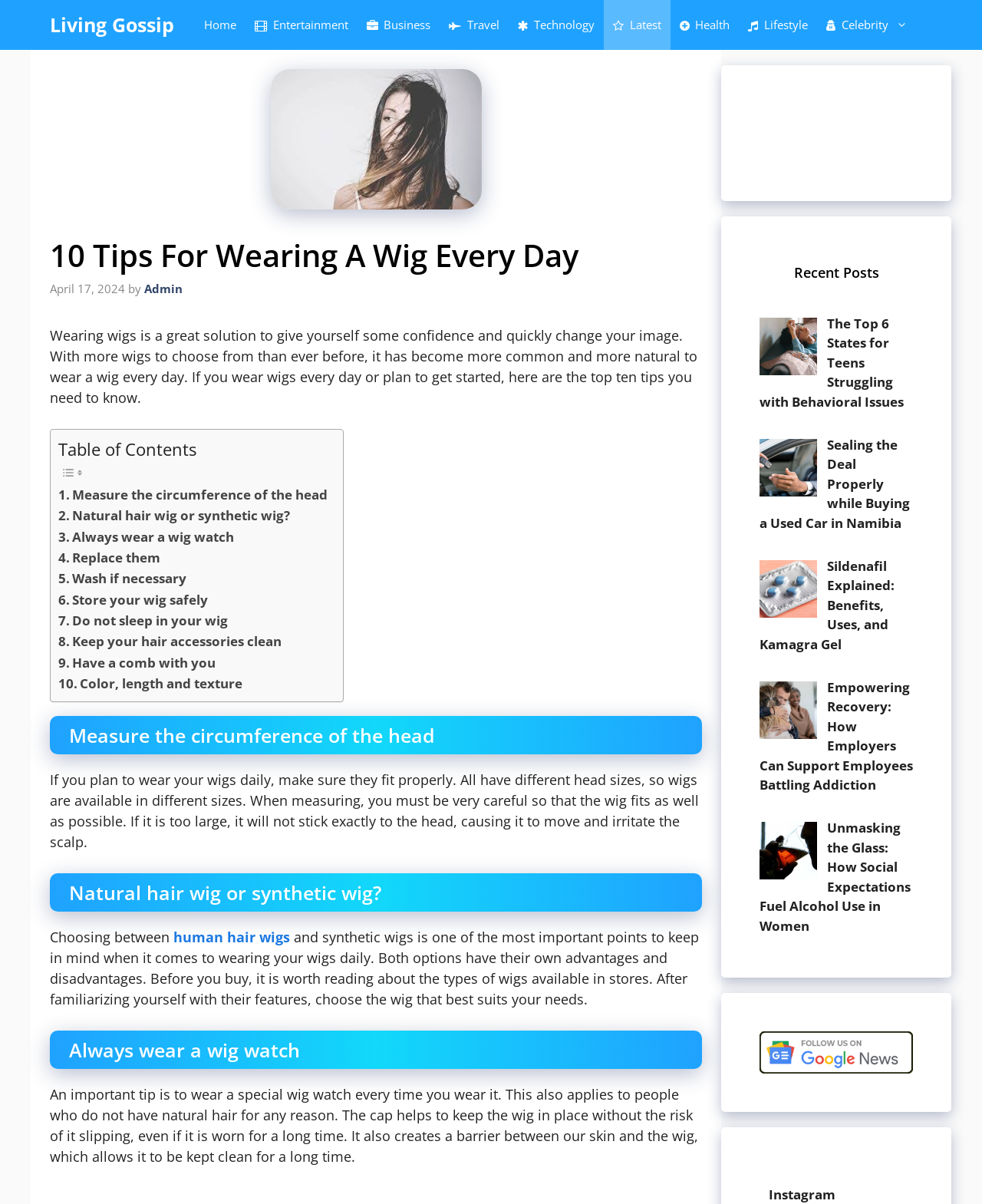Determine the bounding box coordinates of the clickable element to complete this instruction: "Click on the 'Table of Contents' link". Provide the coordinates in the format of four float numbers between 0 and 1, [left, top, right, bottom].

[0.059, 0.364, 0.2, 0.382]